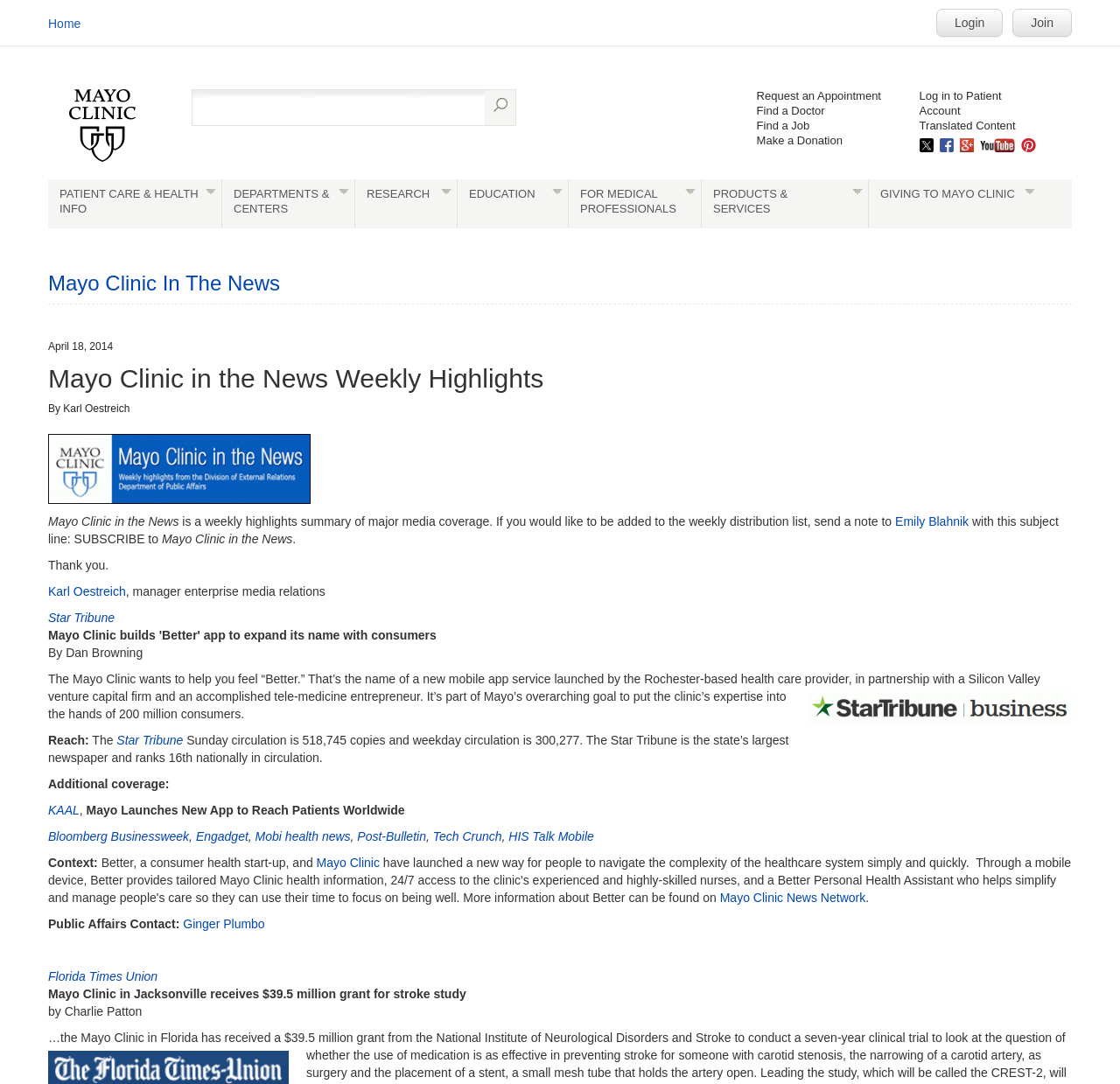Point out the bounding box coordinates of the section to click in order to follow this instruction: "Read news about Mayo Clinic".

[0.043, 0.371, 0.116, 0.382]